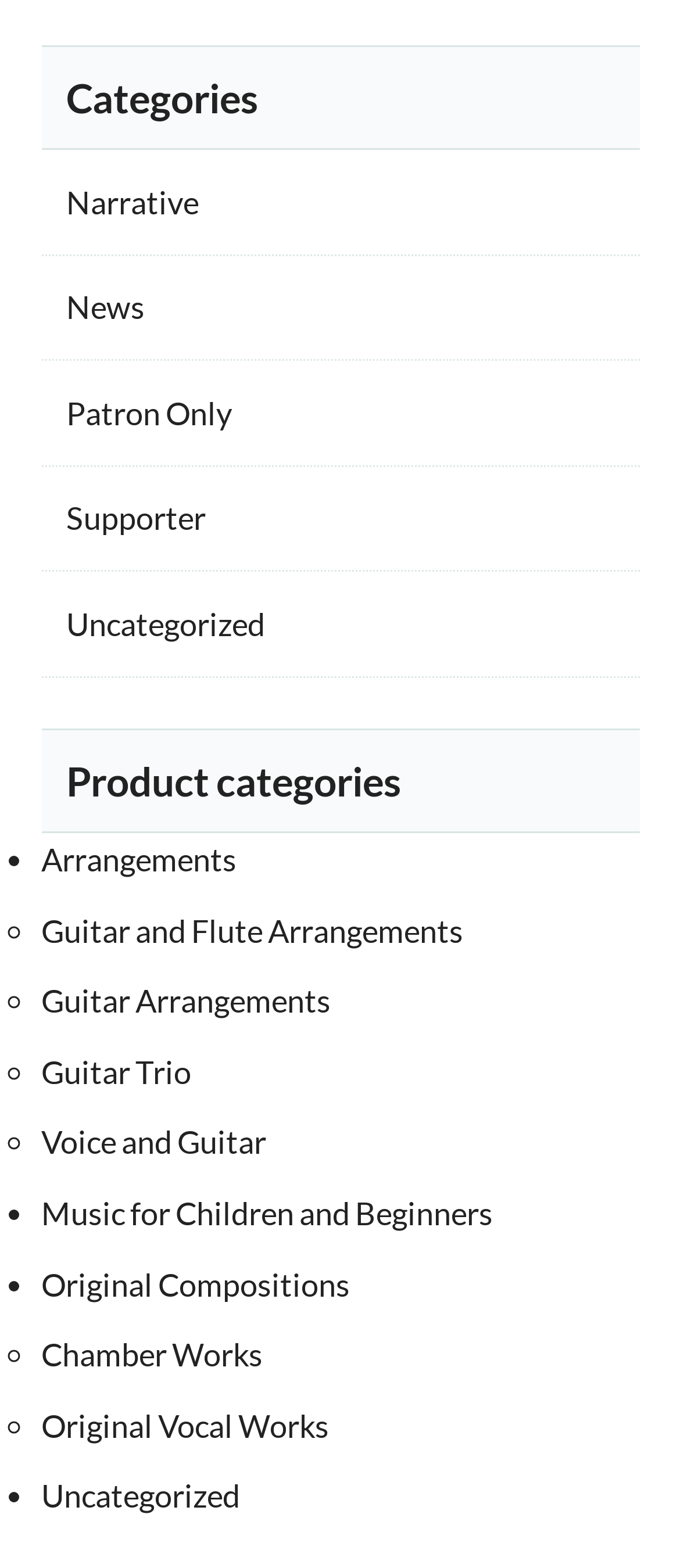Locate the bounding box coordinates of the area that needs to be clicked to fulfill the following instruction: "Click on Narrative category". The coordinates should be in the format of four float numbers between 0 and 1, namely [left, top, right, bottom].

[0.097, 0.116, 0.292, 0.142]